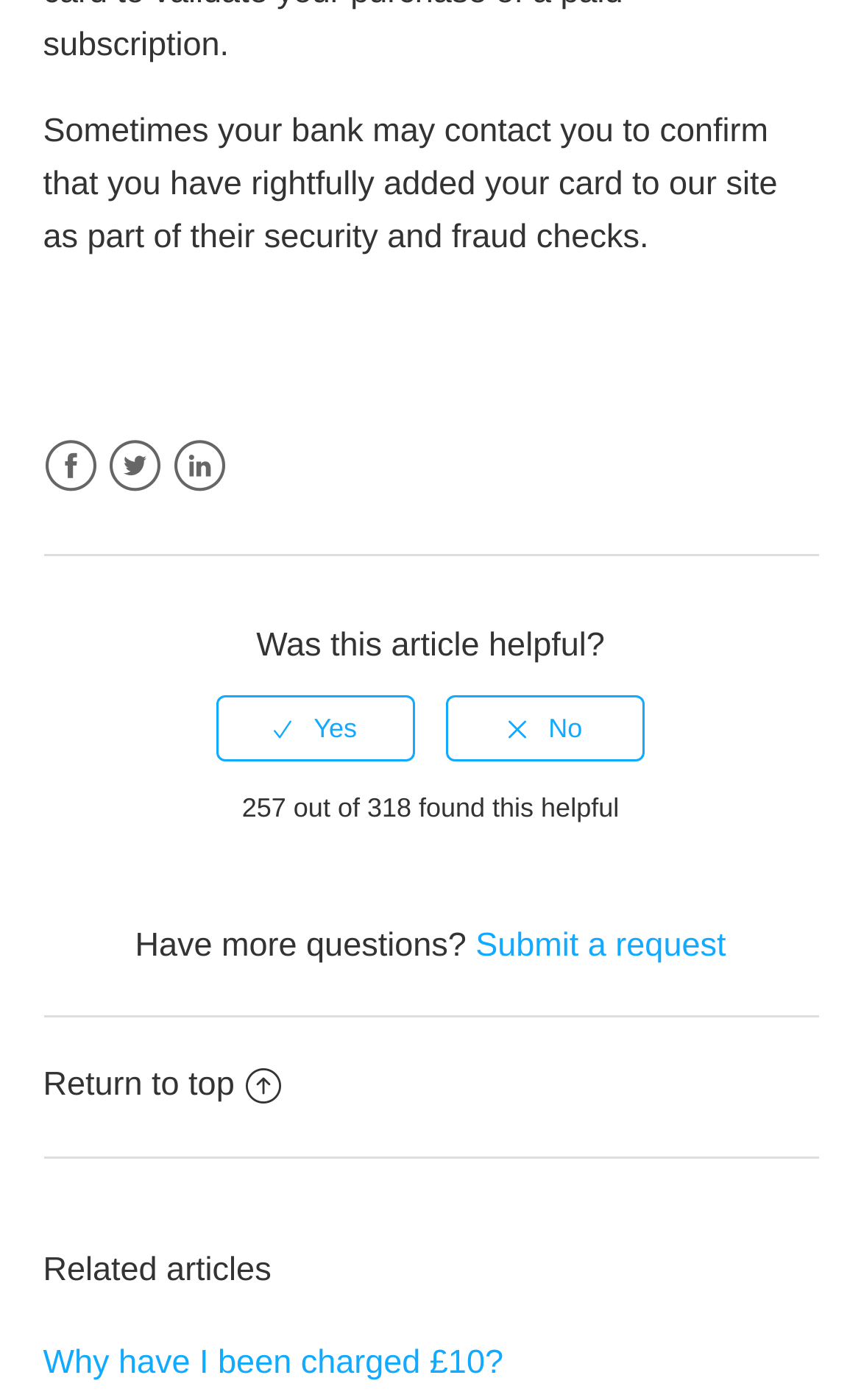Identify the coordinates of the bounding box for the element described below: "Twitter". Return the coordinates as four float numbers between 0 and 1: [left, top, right, bottom].

[0.125, 0.314, 0.189, 0.353]